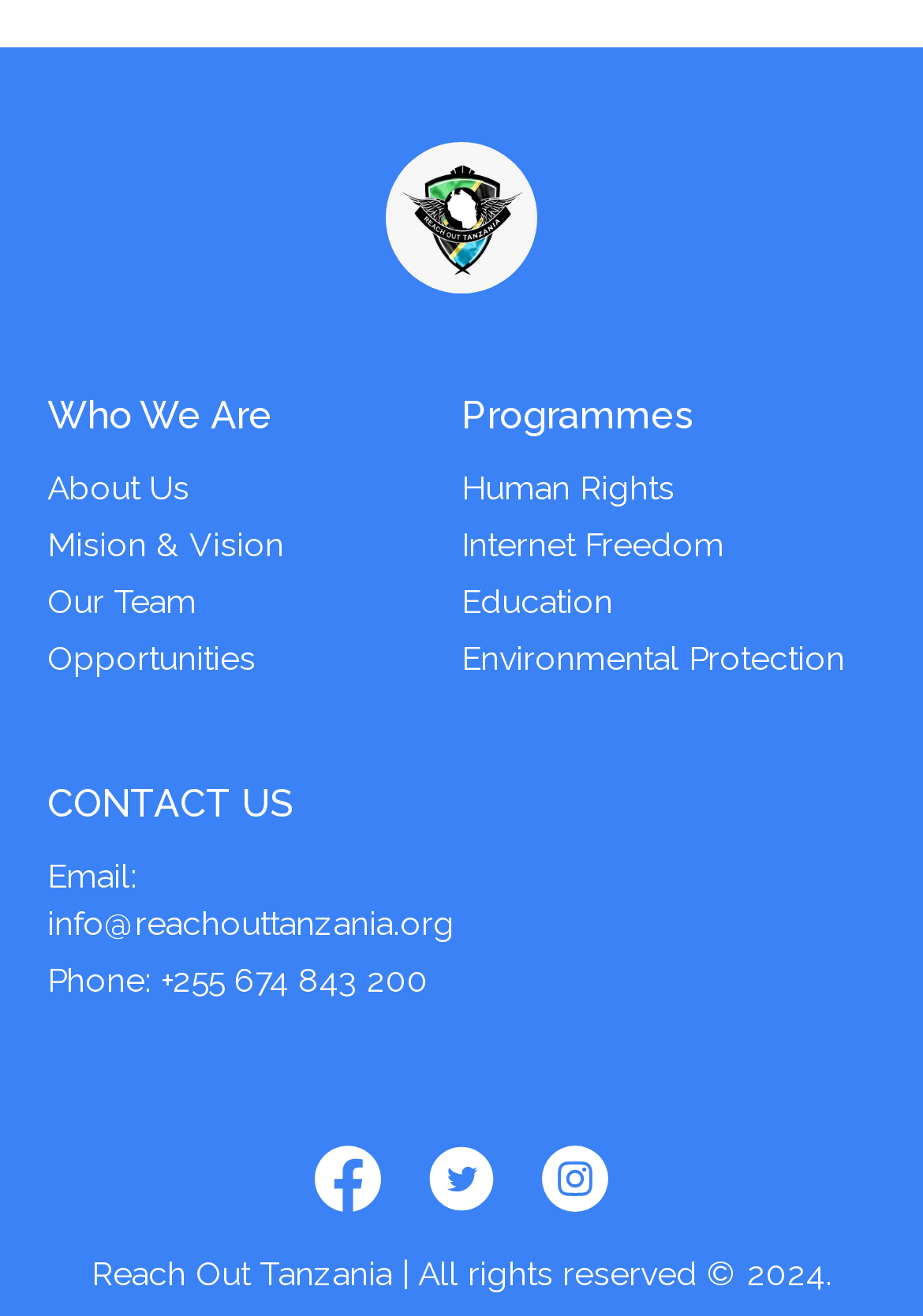Determine the bounding box coordinates of the section I need to click to execute the following instruction: "send an email to info@reachouttanzania.org". Provide the coordinates as four float numbers between 0 and 1, i.e., [left, top, right, bottom].

[0.051, 0.687, 0.492, 0.716]